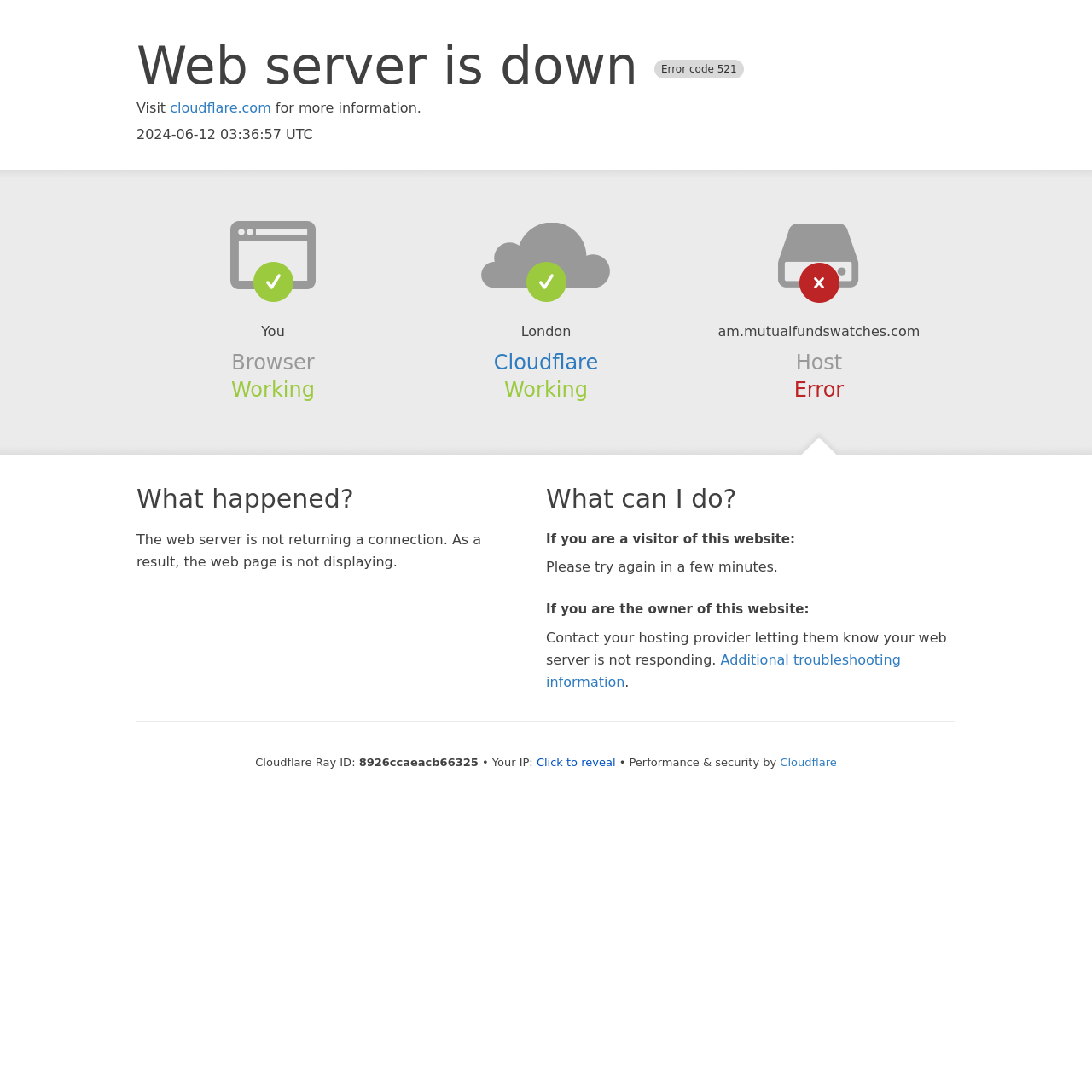Using the description "Cloudflare", predict the bounding box of the relevant HTML element.

[0.452, 0.321, 0.548, 0.343]